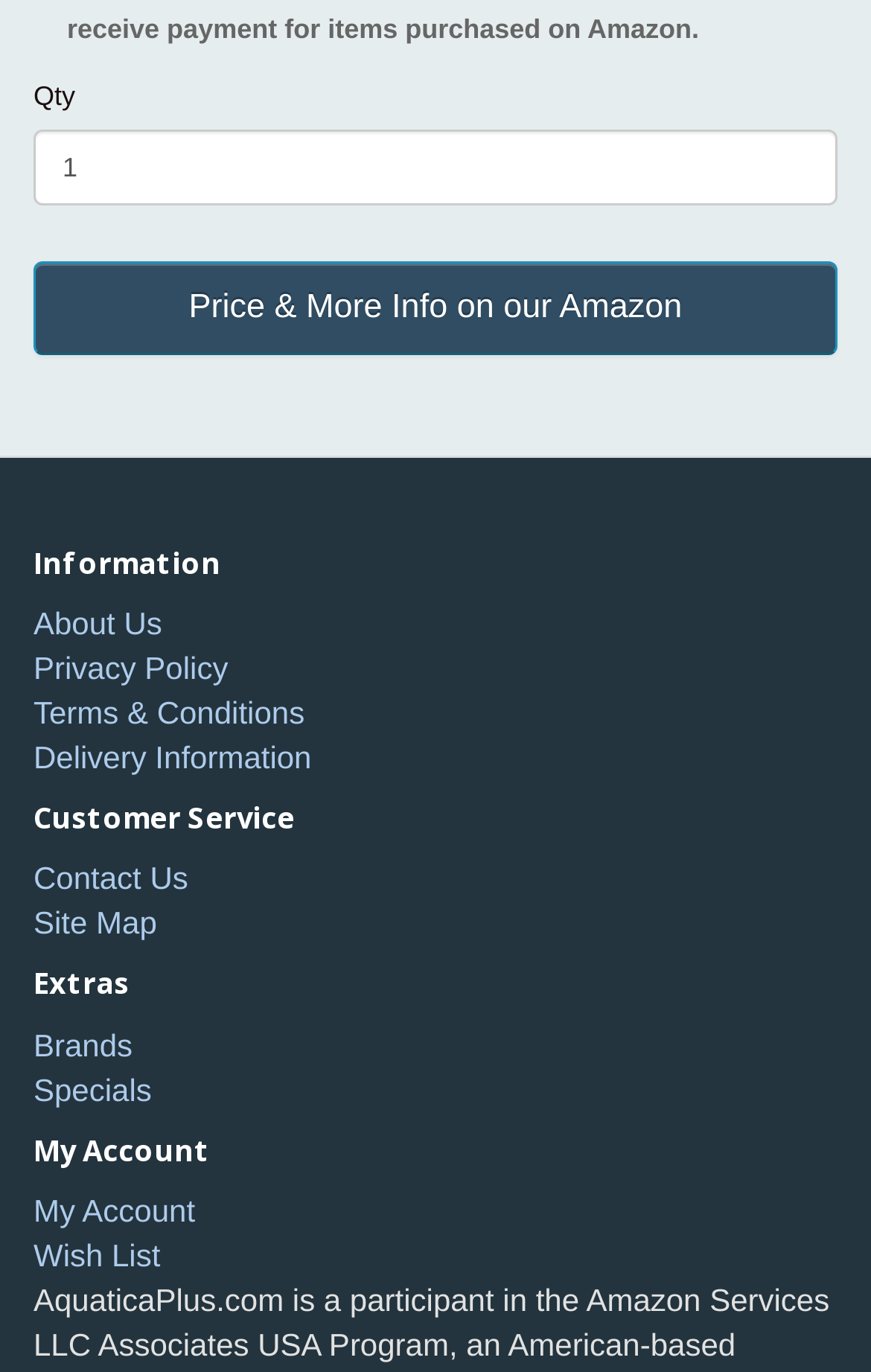Bounding box coordinates are specified in the format (top-left x, top-left y, bottom-right x, bottom-right y). All values are floating point numbers bounded between 0 and 1. Please provide the bounding box coordinate of the region this sentence describes: Specials

[0.038, 0.781, 0.174, 0.807]